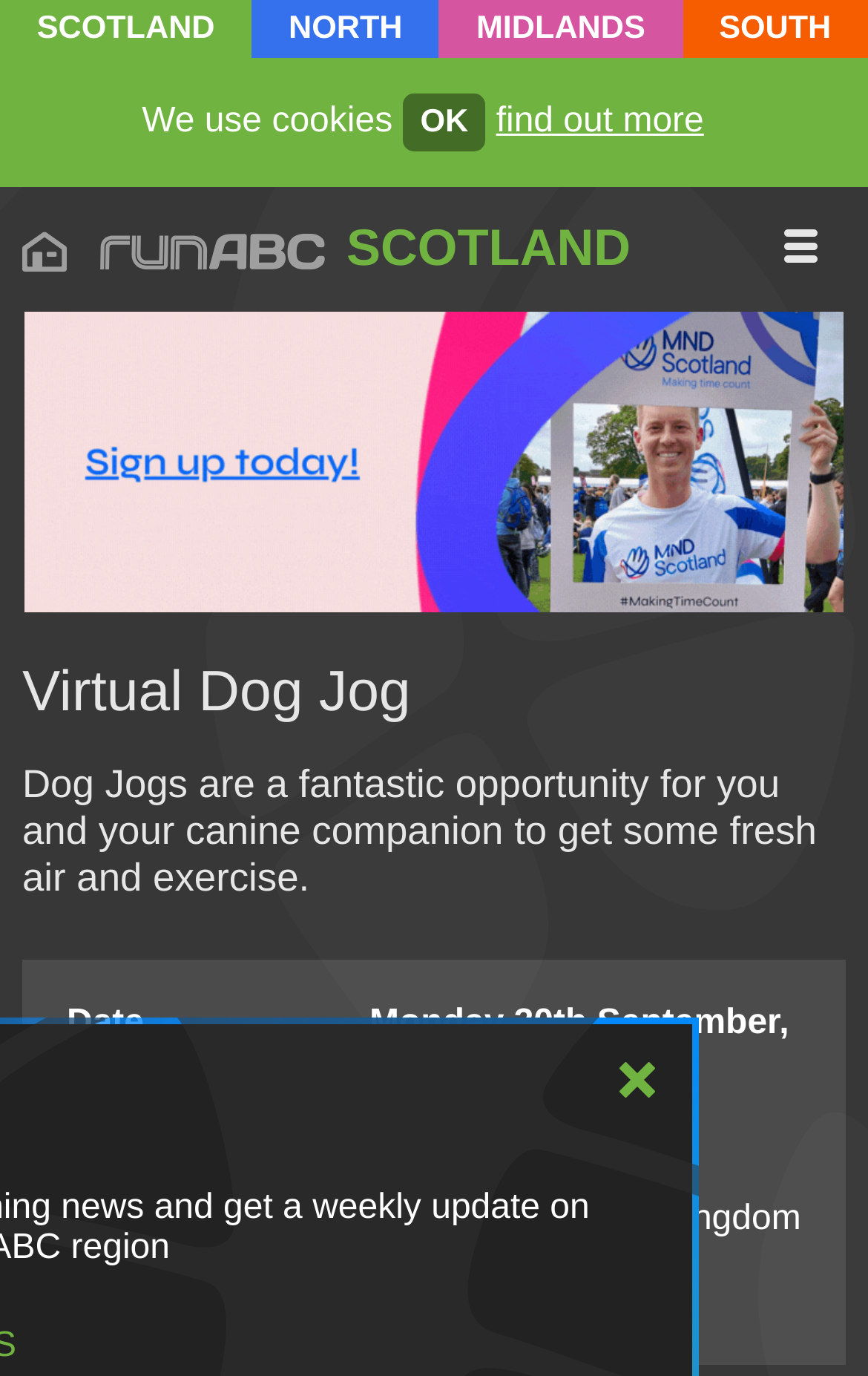Generate a thorough explanation of the webpage's elements.

The webpage is about Virtual Dog Jog, an event that allows participants to get some fresh air and exercise with their canine companions. At the top of the page, there are four links to different regions: SCOTLAND, NORTH, MIDLANDS, and SOUTH. Below these links, there is a static text stating "We use cookies" with an "OK" button and a "find out more" link next to it.

On the left side of the page, there is a link to "runABC" with an accompanying image. Below this, there is a link to "MND Scotland EMF 24" with an image, and a header that reads "Virtual Dog Jog". Underneath the header, there is a paragraph of text that describes the event.

To the right of the header, there is a table with five rows, each containing information about the event, including the date, distance, location, town/city, and start time. The table is divided into columns with headers for each category.

At the bottom of the page, there is a link to a newsletter with a heading and a brief description of what the newsletter entails. There is also a "NO THANKS" button. On the top-right corner of the page, there is a small icon represented by "\ue90b".